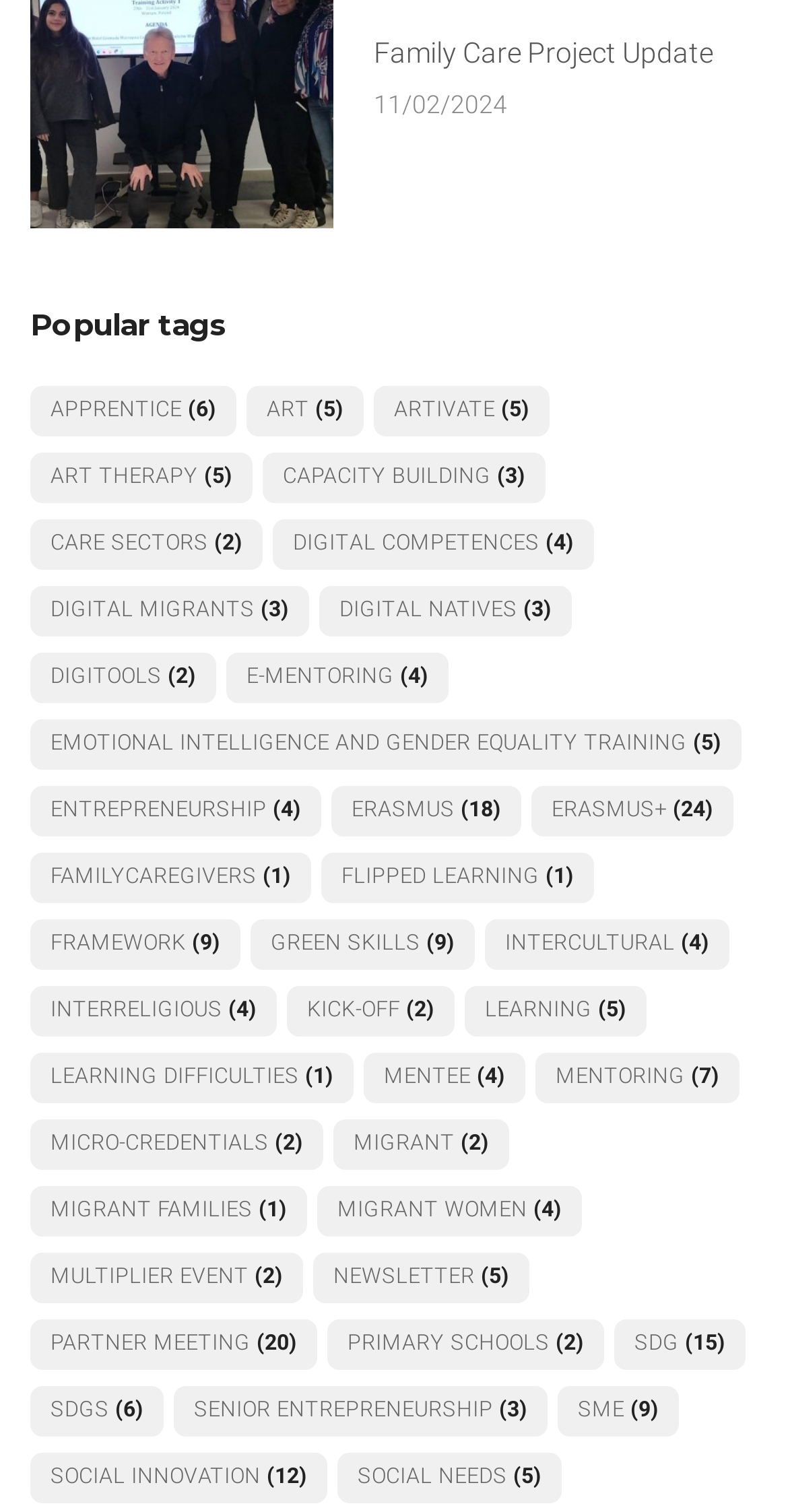Specify the bounding box coordinates of the element's area that should be clicked to execute the given instruction: "Explore 'Digital Competences' topic". The coordinates should be four float numbers between 0 and 1, i.e., [left, top, right, bottom].

[0.346, 0.343, 0.754, 0.377]